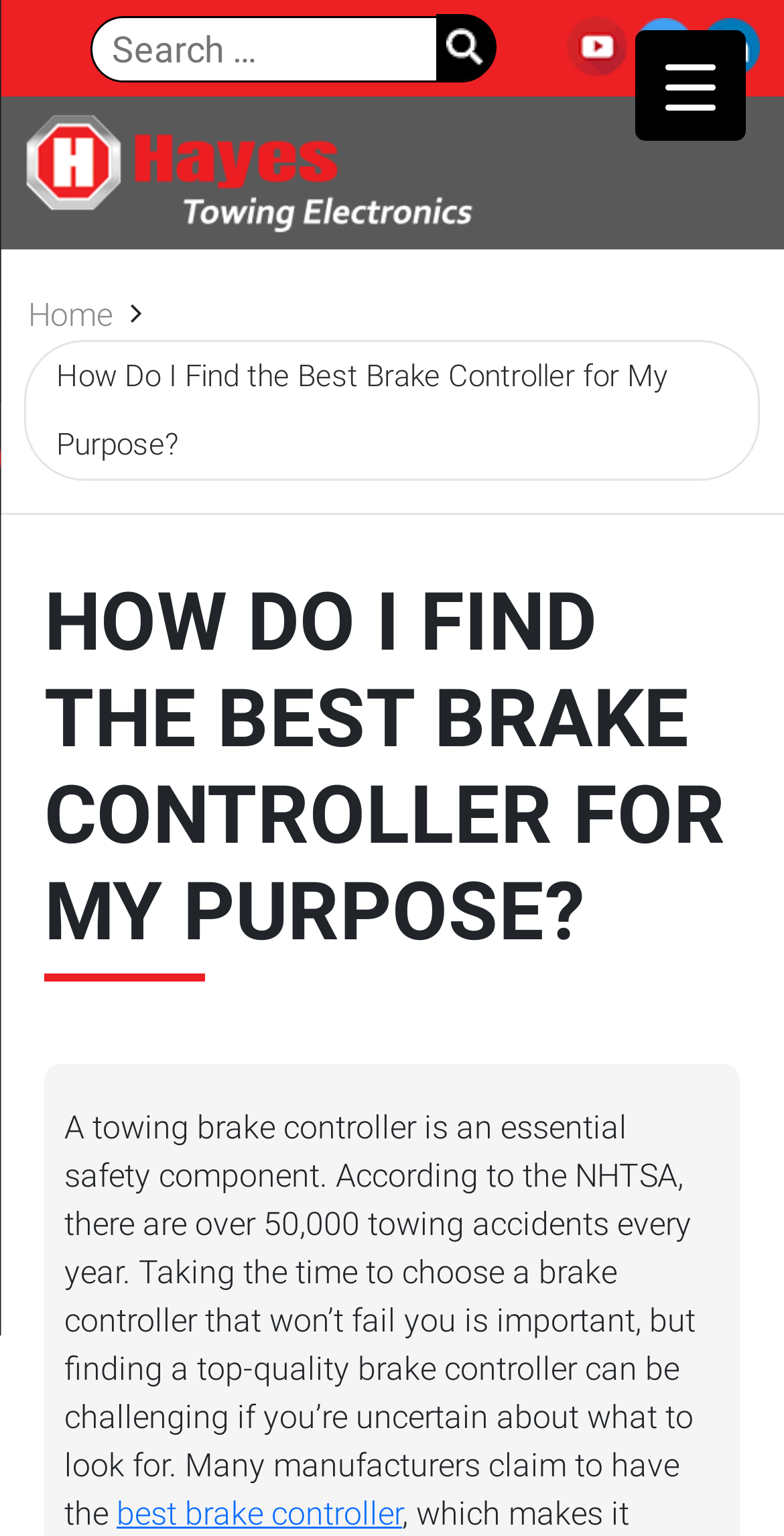Show the bounding box coordinates of the element that should be clicked to complete the task: "go to home page".

[0.036, 0.192, 0.144, 0.217]